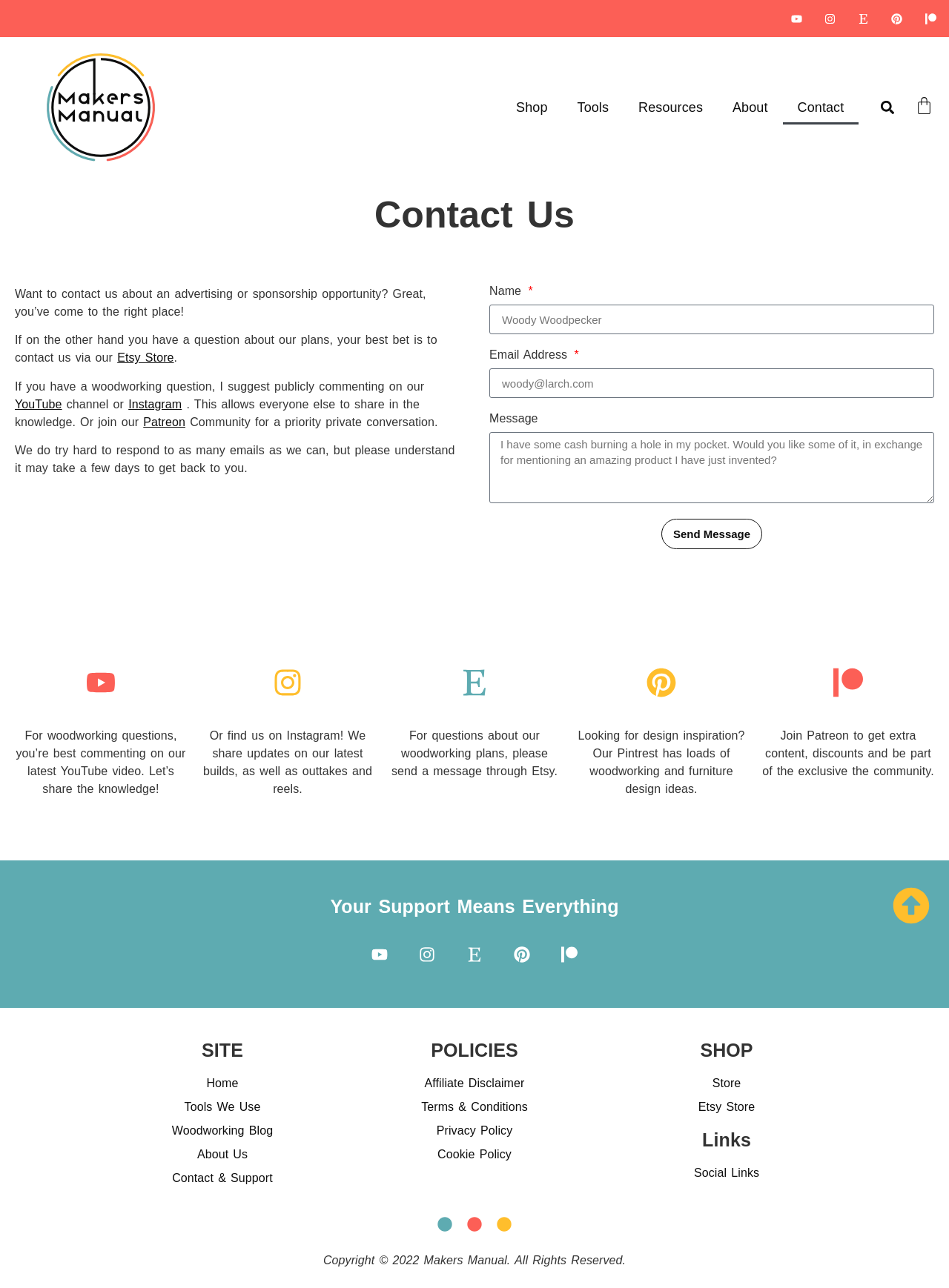Identify the bounding box coordinates of the element to click to follow this instruction: 'Go to the Etsy store'. Ensure the coordinates are four float values between 0 and 1, provided as [left, top, right, bottom].

[0.124, 0.273, 0.183, 0.283]